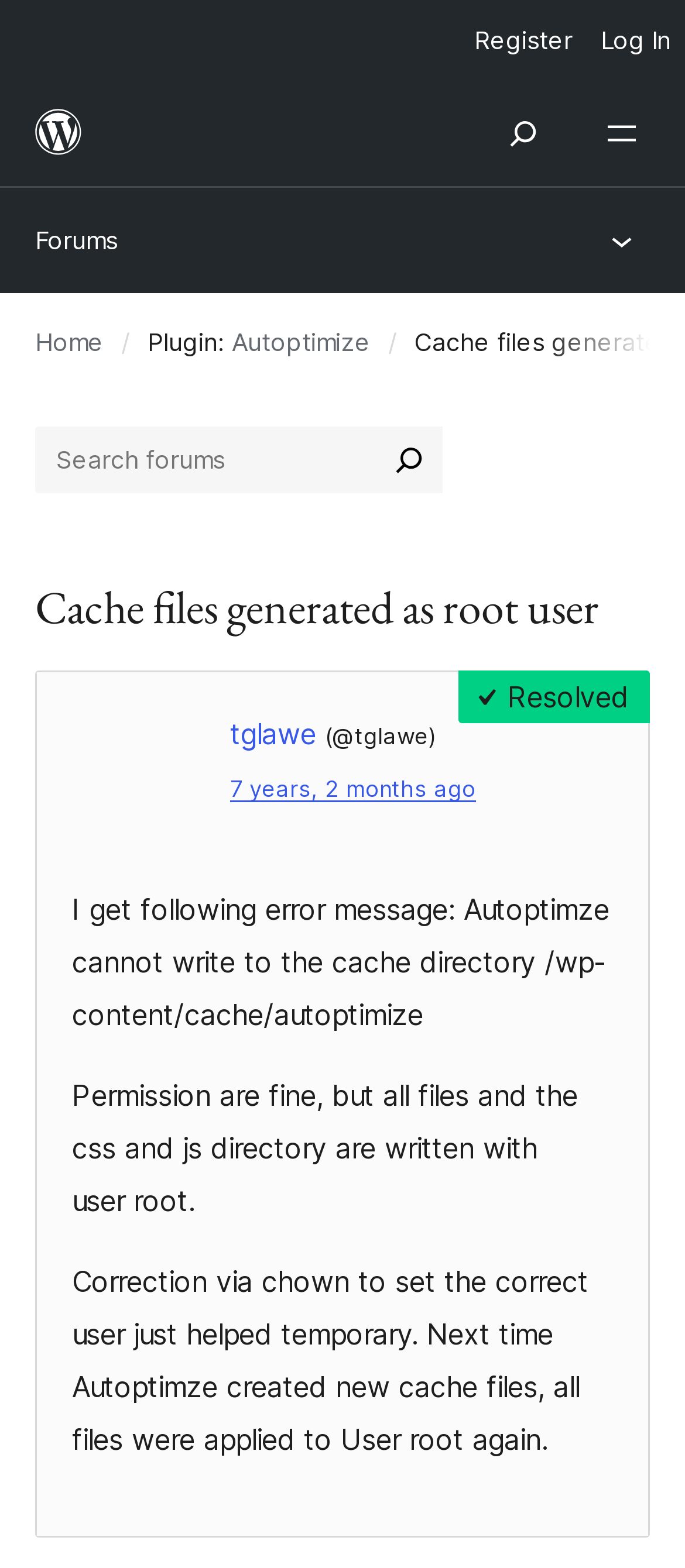Please find the bounding box coordinates of the element's region to be clicked to carry out this instruction: "Go to WordPress.org".

[0.0, 0.051, 0.172, 0.118]